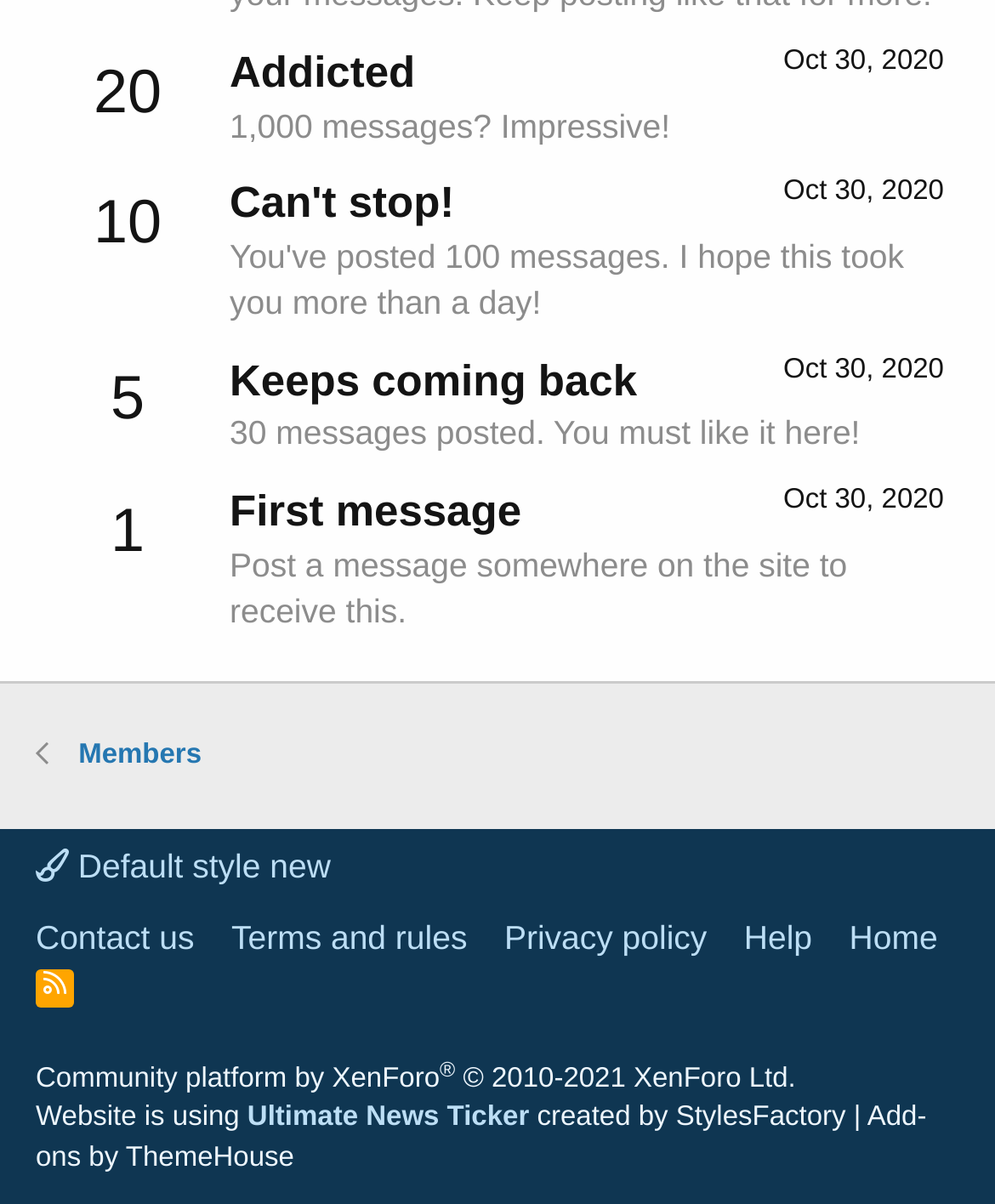Find the bounding box coordinates for the UI element whose description is: "Ultimate News Ticker". The coordinates should be four float numbers between 0 and 1, in the format [left, top, right, bottom].

[0.249, 0.916, 0.532, 0.941]